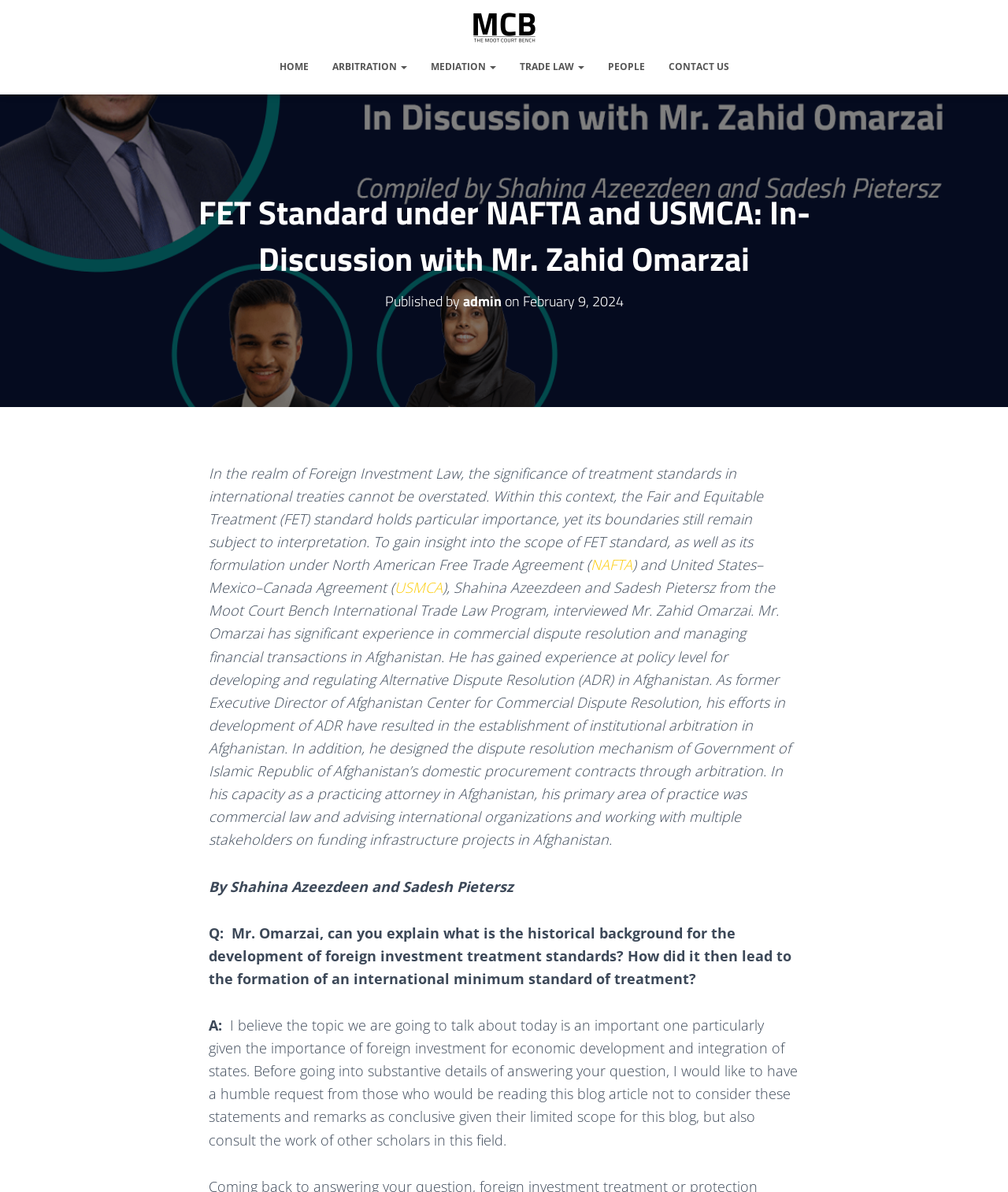Locate the bounding box coordinates of the clickable area to execute the instruction: "Click on the MOOT COURT BENCH link". Provide the coordinates as four float numbers between 0 and 1, represented as [left, top, right, bottom].

[0.454, 0.007, 0.546, 0.04]